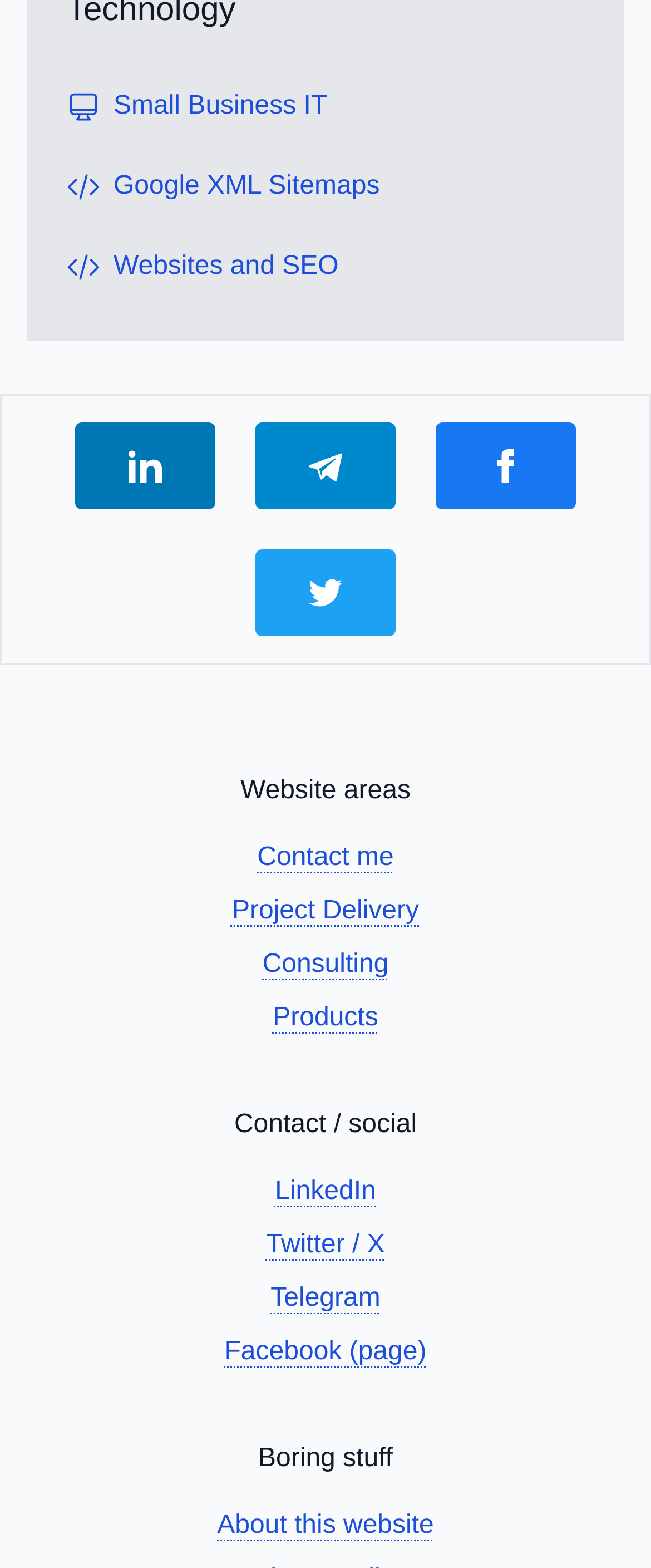Determine the bounding box of the UI element mentioned here: "business lead". The coordinates must be in the format [left, top, right, bottom] with values ranging from 0 to 1.

None